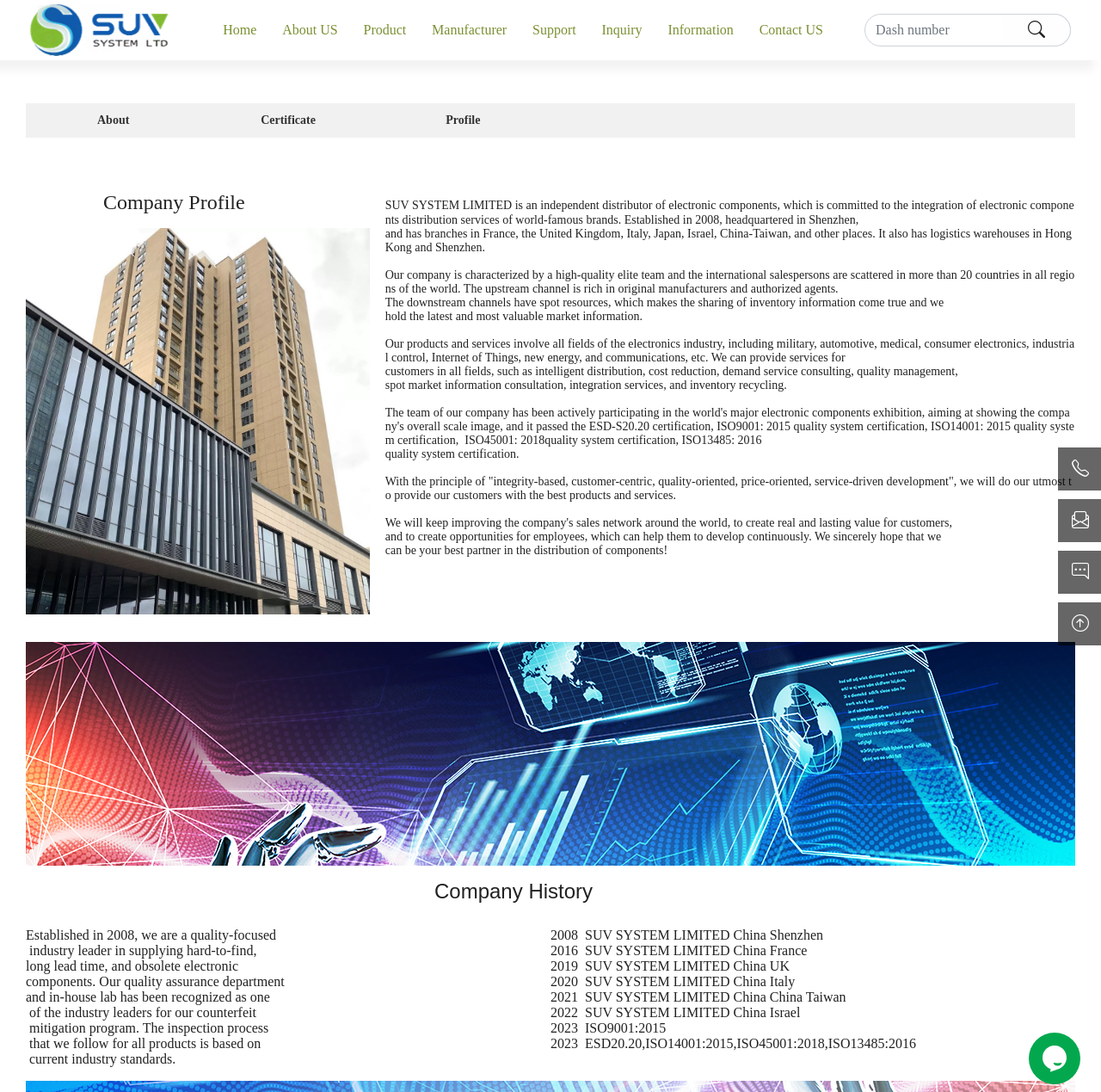Write an extensive caption that covers every aspect of the webpage.

The webpage is about SUV SYSTEM LIMITED, a company that specializes in electronic components. At the top left corner, there is a logo with the company name "SUVSYSTEM" accompanied by an image. Below the logo, there is a navigation menu with links to different sections of the website, including "Home", "About US", "Product", "Manufacturer", "Support", "Inquiry", "Information", and "Contact US". 

On the right side of the navigation menu, there is a search box. Below the search box, there are links to "About", "Certificate", and "Profile" sections. 

The main content of the webpage is divided into two sections. The first section is a company profile, which describes the company's history, mission, and services. The text is divided into several paragraphs, with headings and bullet points. The company profile section also includes an image.

The second section is a company history section, which provides a brief overview of the company's milestones, including the year it was established and the certifications it has obtained. This section is also divided into two columns, with text on the left and a timeline of events on the right.

At the bottom of the webpage, there is a chat widget iframe. There are also several images scattered throughout the webpage, including a banner image at the bottom.